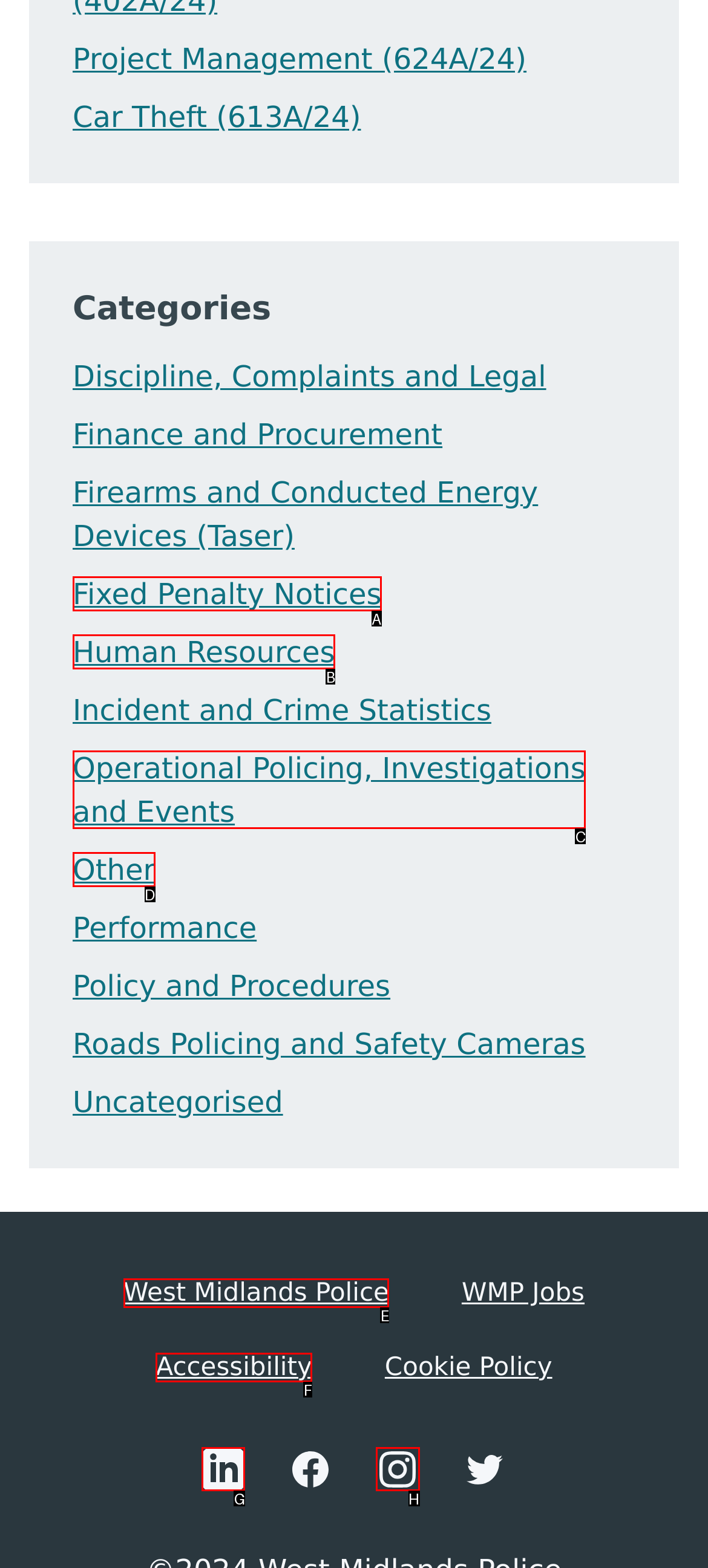Choose the UI element to click on to achieve this task: Go to West Midlands Police Linkedin Account. Reply with the letter representing the selected element.

G